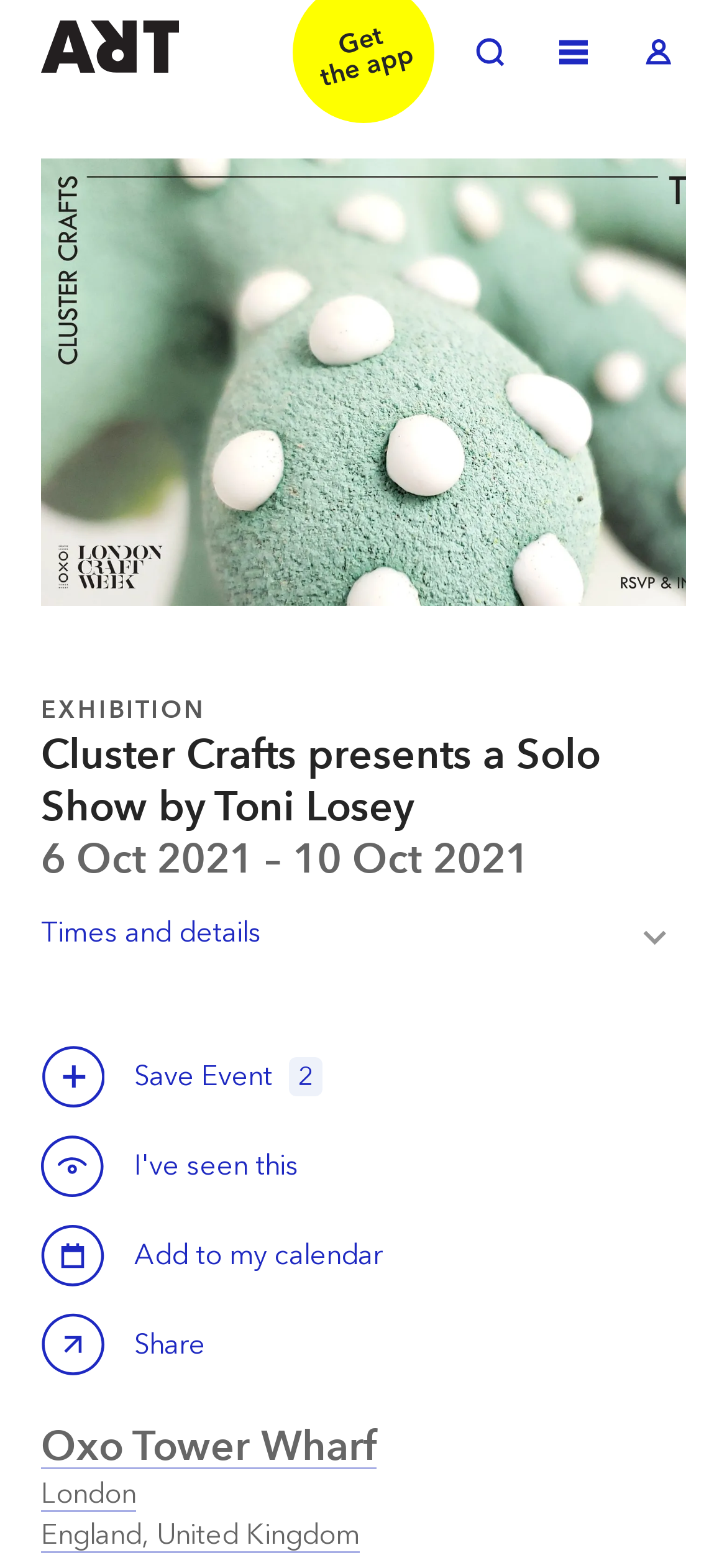Locate the bounding box of the UI element described in the following text: "Oxo Tower Wharf".

[0.056, 0.906, 0.518, 0.938]